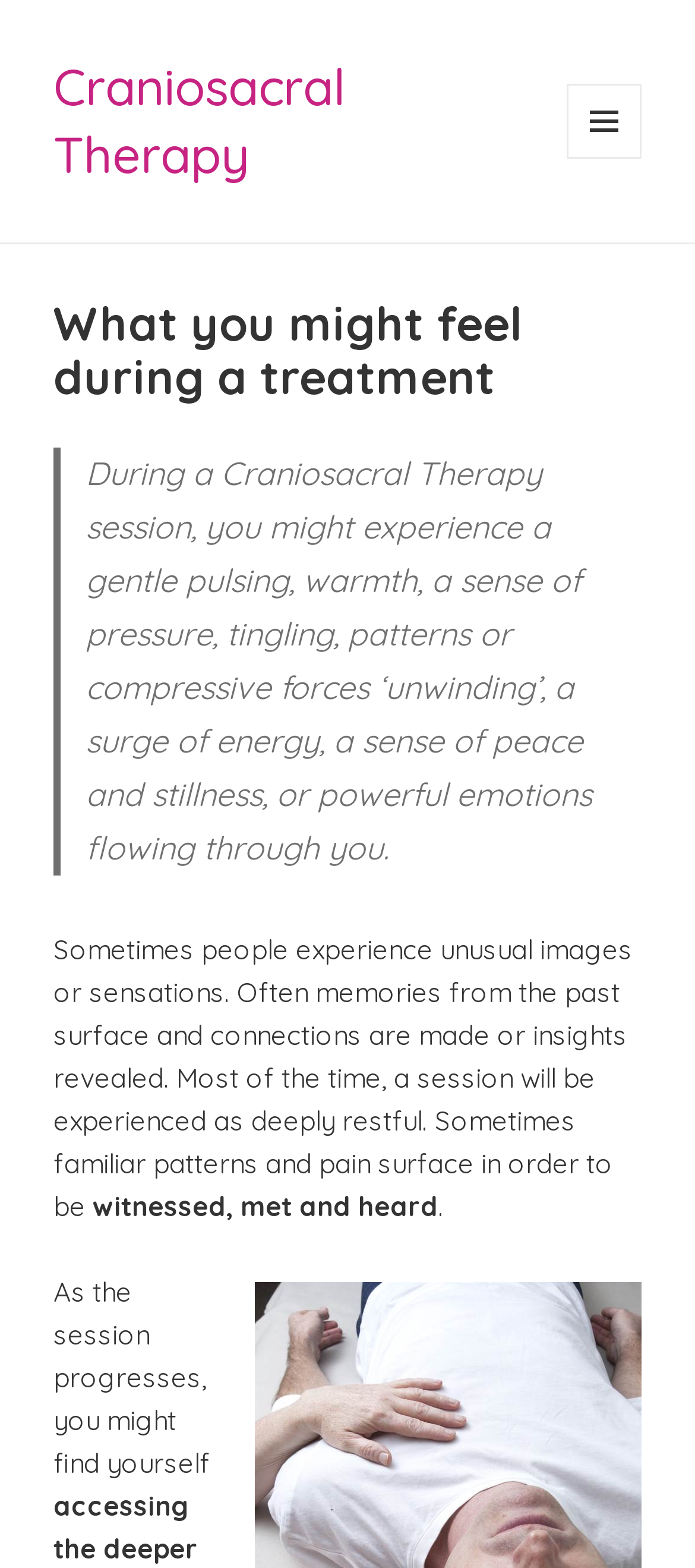What might surface during a Craniosacral Therapy session?
Based on the image, give a concise answer in the form of a single word or short phrase.

Memories from the past